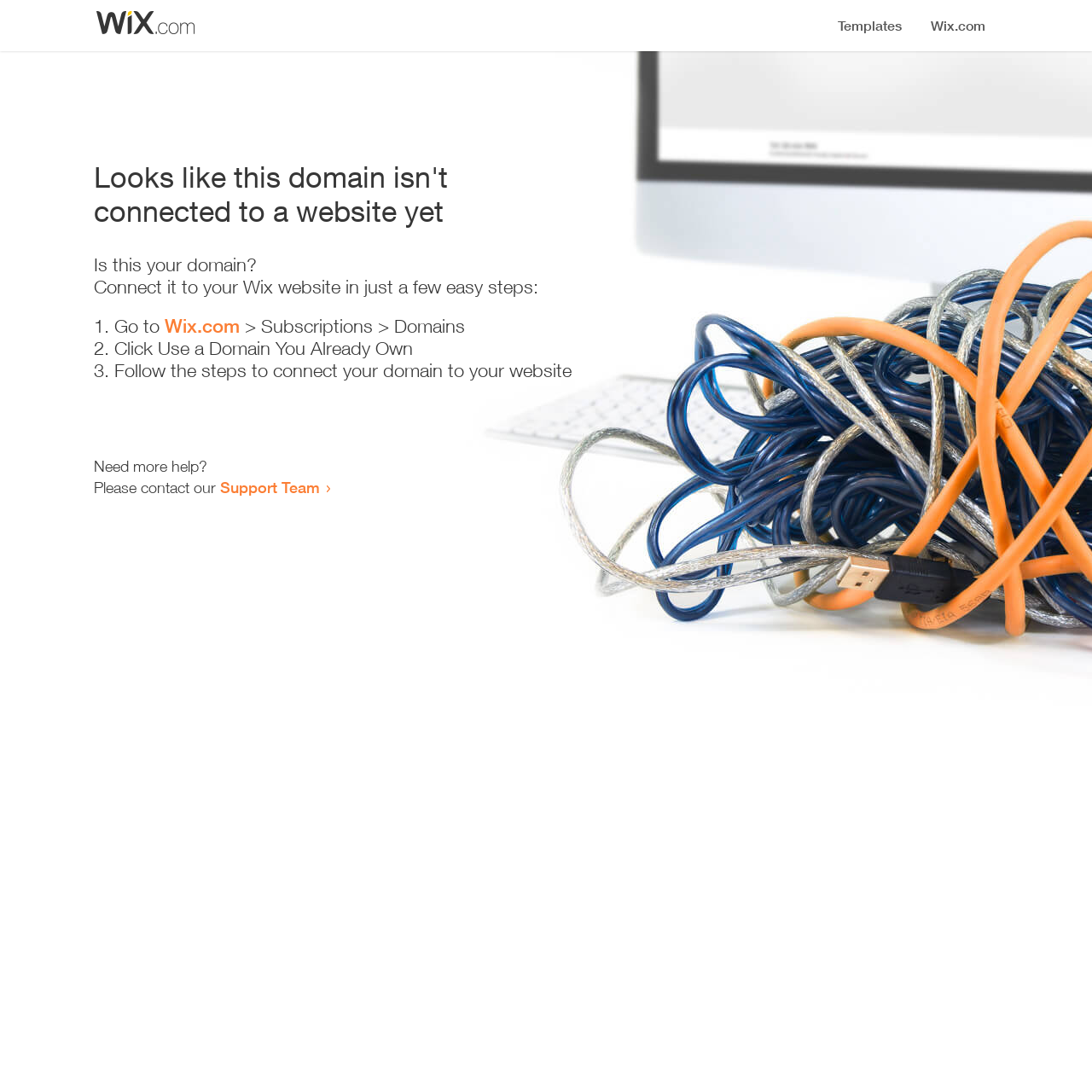Using the given description, provide the bounding box coordinates formatted as (top-left x, top-left y, bottom-right x, bottom-right y), with all values being floating point numbers between 0 and 1. Description: Wix.com

[0.151, 0.288, 0.22, 0.309]